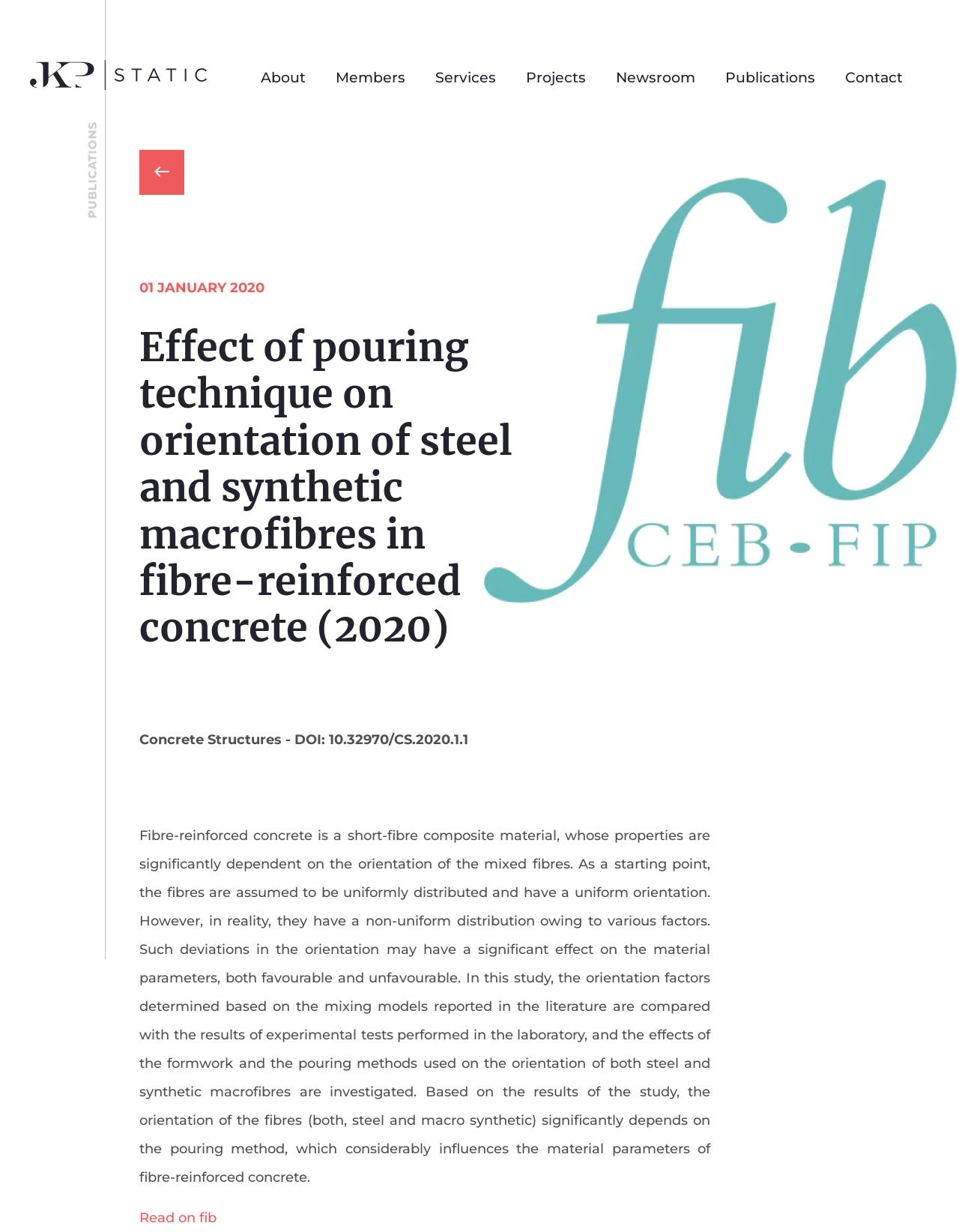Can you provide the bounding box coordinates for the element that should be clicked to implement the instruction: "Access Newsroom page"?

[0.642, 0.056, 0.725, 0.07]